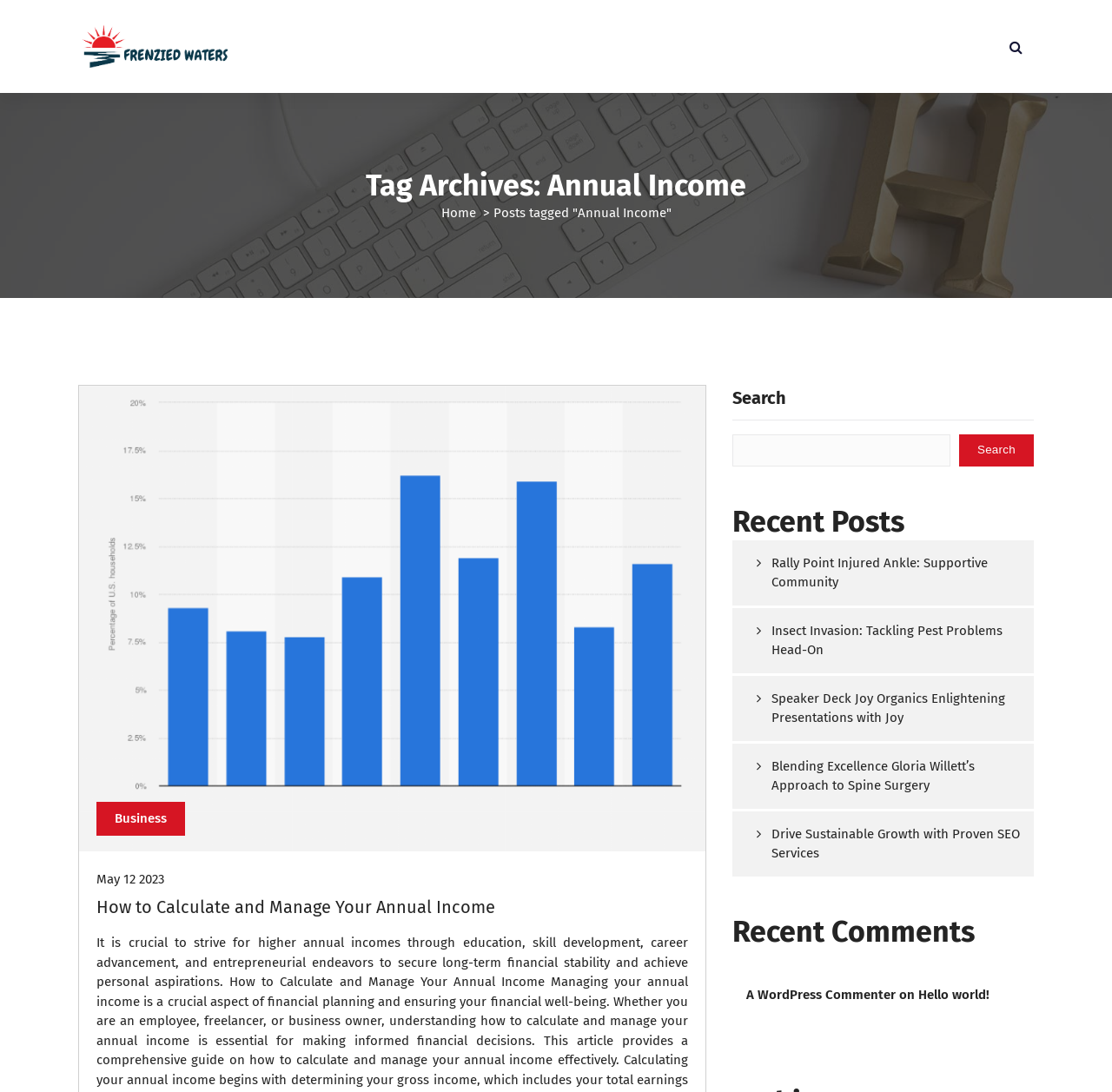What is the text of the first link on the webpage?
Refer to the screenshot and answer in one word or phrase.

Frenzied Waters